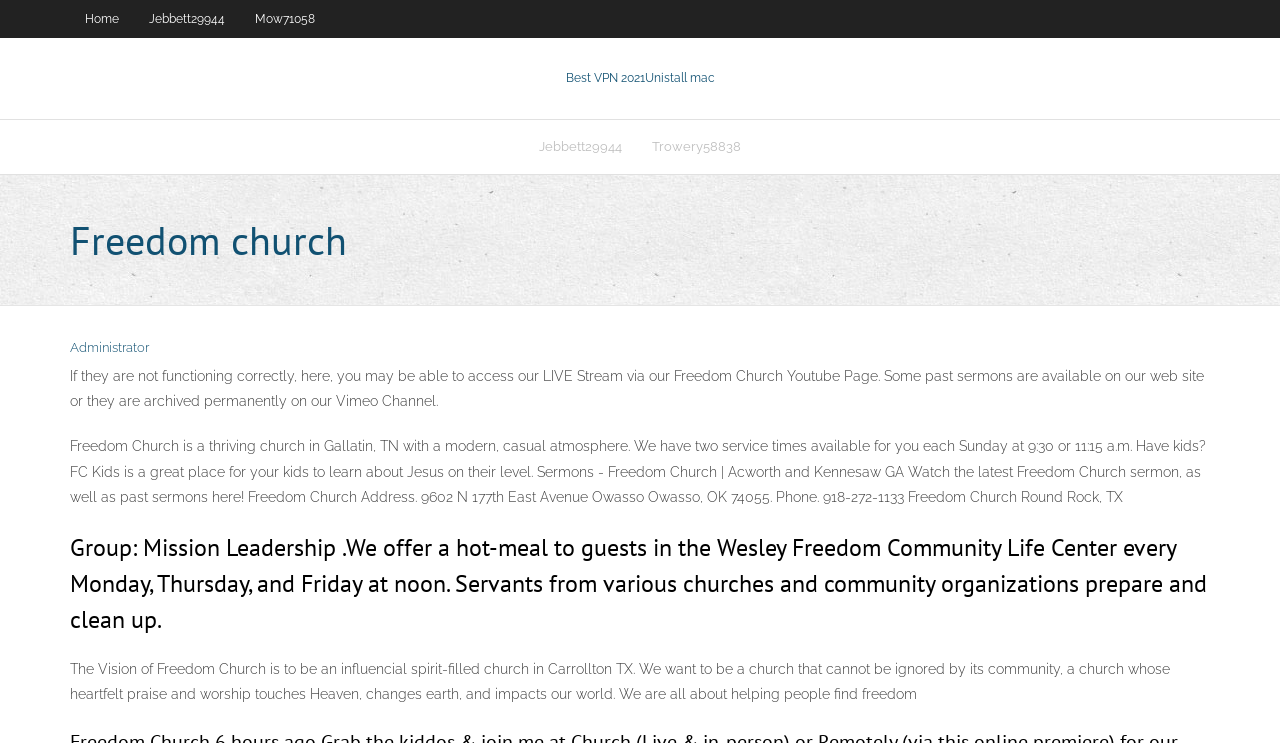What is the name of the church?
Respond with a short answer, either a single word or a phrase, based on the image.

Freedom Church